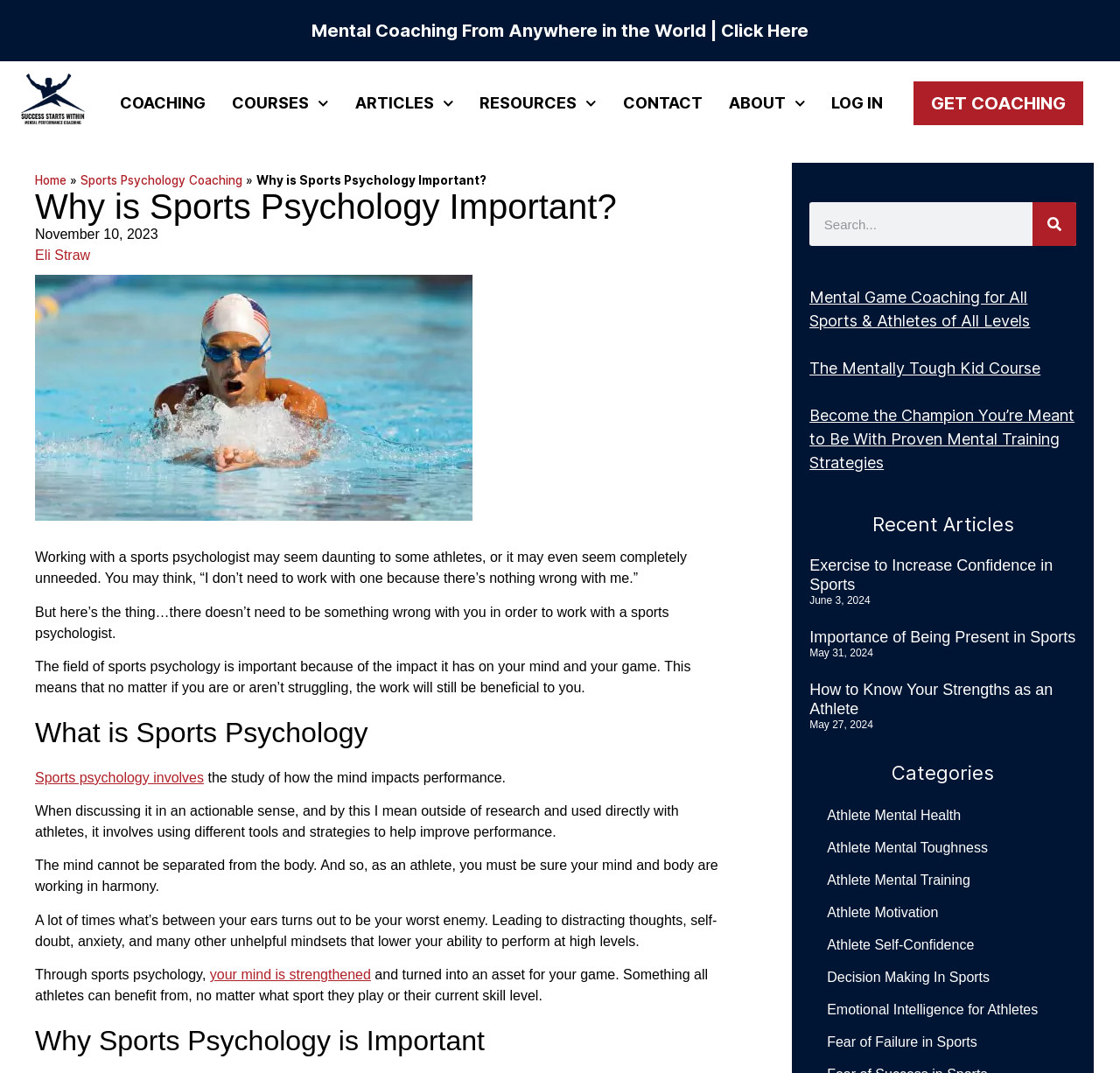Please indicate the bounding box coordinates of the element's region to be clicked to achieve the instruction: "Search for articles". Provide the coordinates as four float numbers between 0 and 1, i.e., [left, top, right, bottom].

[0.723, 0.188, 0.961, 0.229]